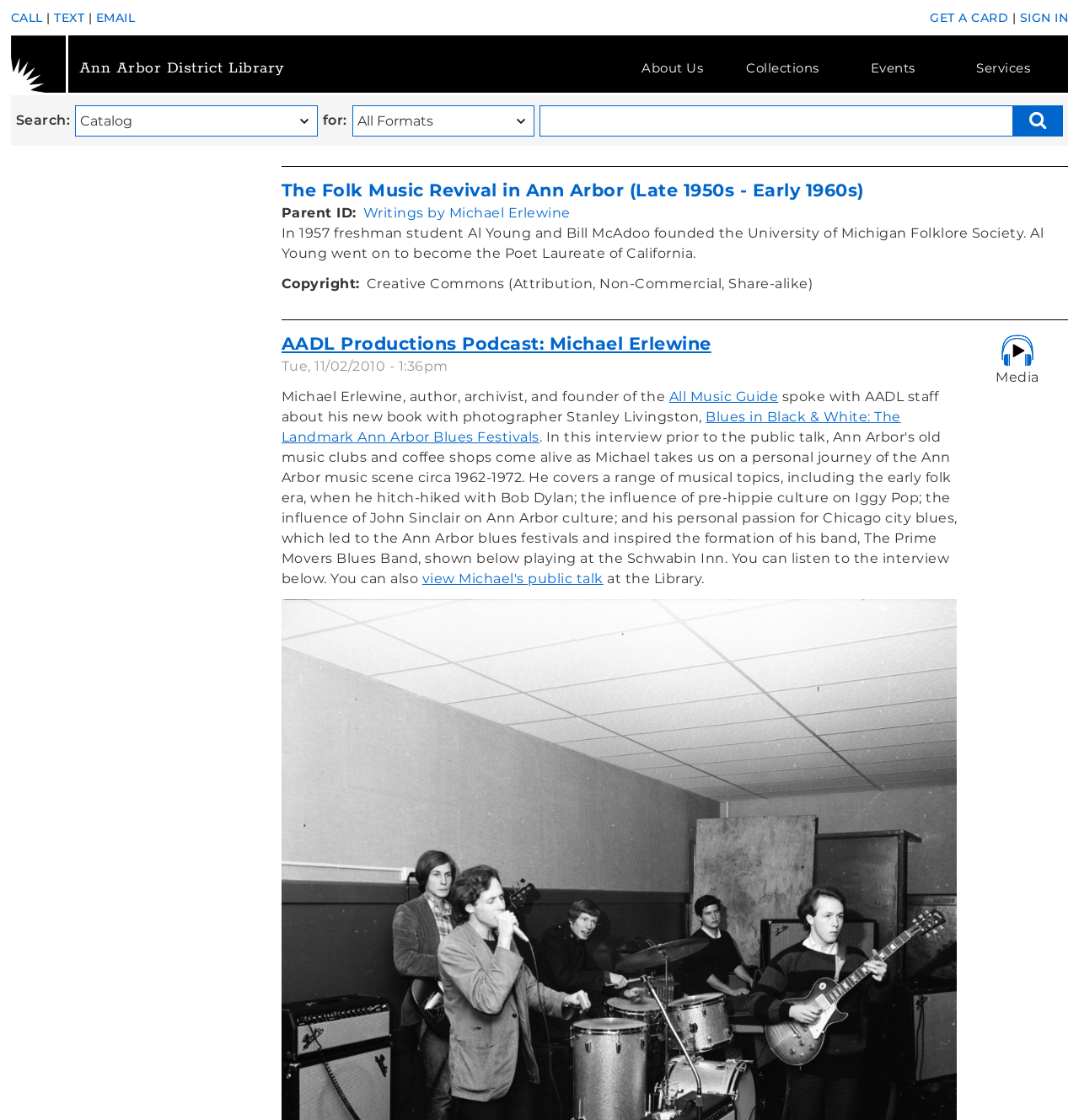Locate the bounding box coordinates of the region to be clicked to comply with the following instruction: "View Michael Erlewine's public talk". The coordinates must be four float numbers between 0 and 1, in the form [left, top, right, bottom].

[0.391, 0.51, 0.559, 0.524]